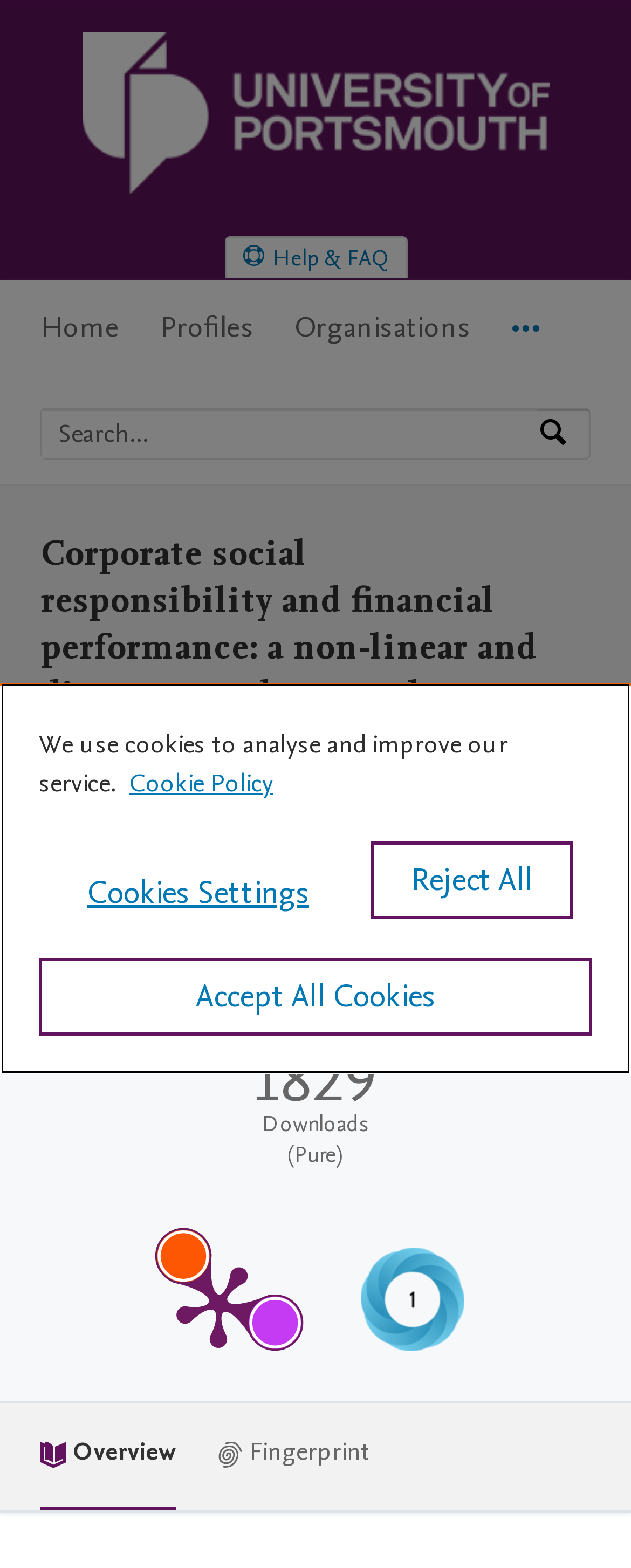How many authors are listed for the research output?
Please provide a single word or phrase in response based on the screenshot.

3